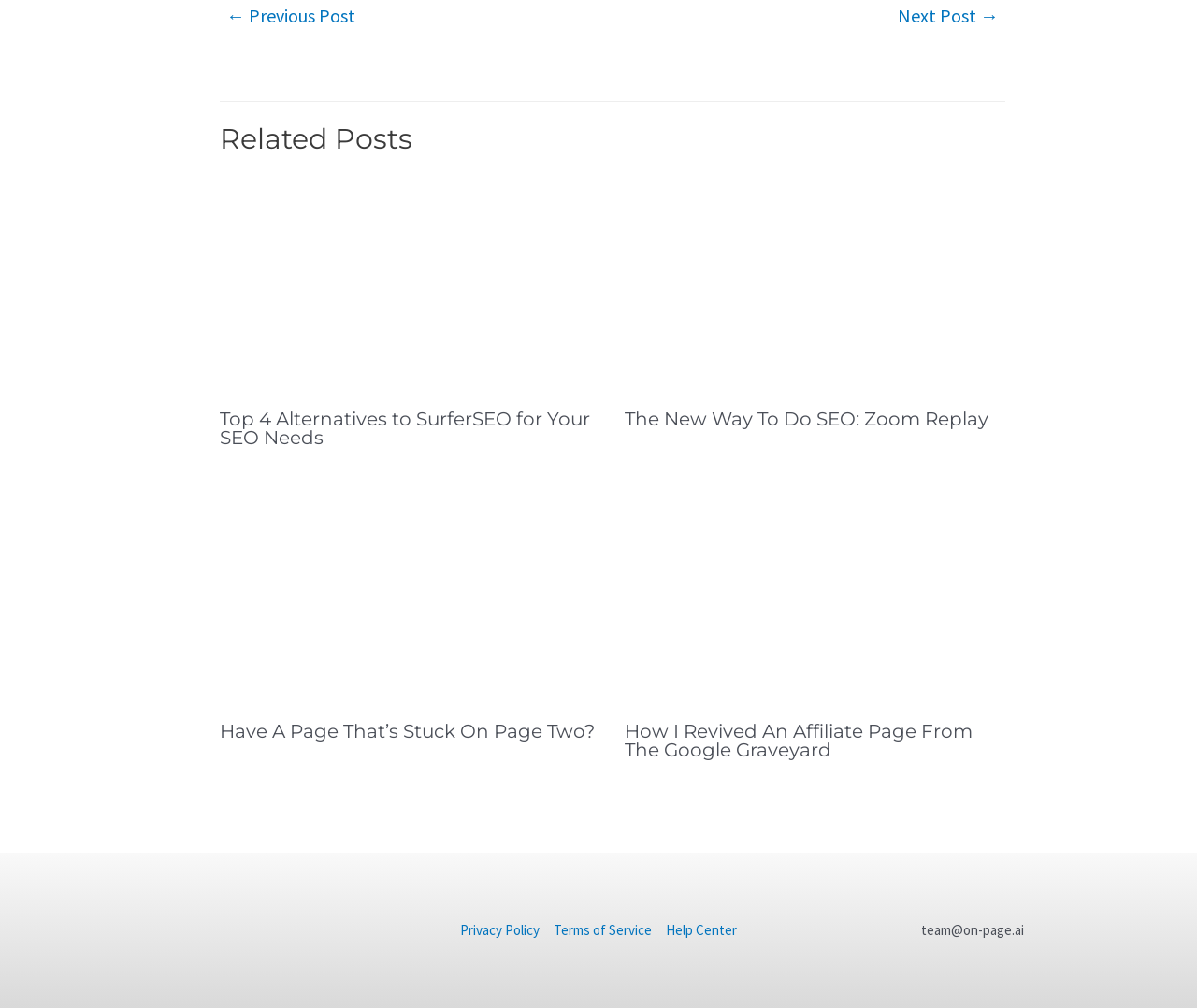What is the title of the first related post?
Based on the visual content, answer with a single word or a brief phrase.

Surfer SEO Alternatives